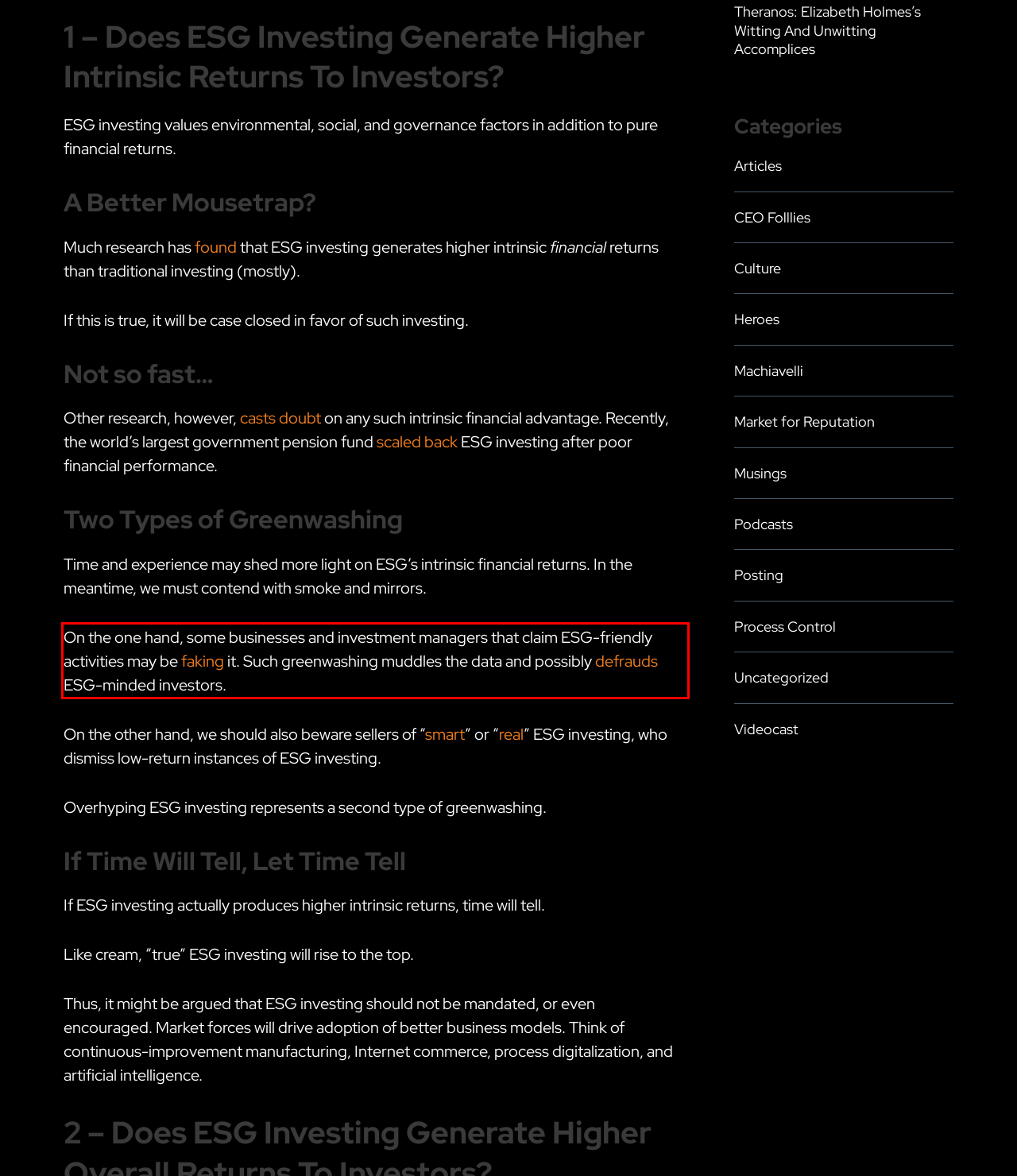Please analyze the provided webpage screenshot and perform OCR to extract the text content from the red rectangle bounding box.

On the one hand, some businesses and investment managers that claim ESG-friendly activities may be faking it. Such greenwashing muddles the data and possibly defrauds ESG-minded investors.